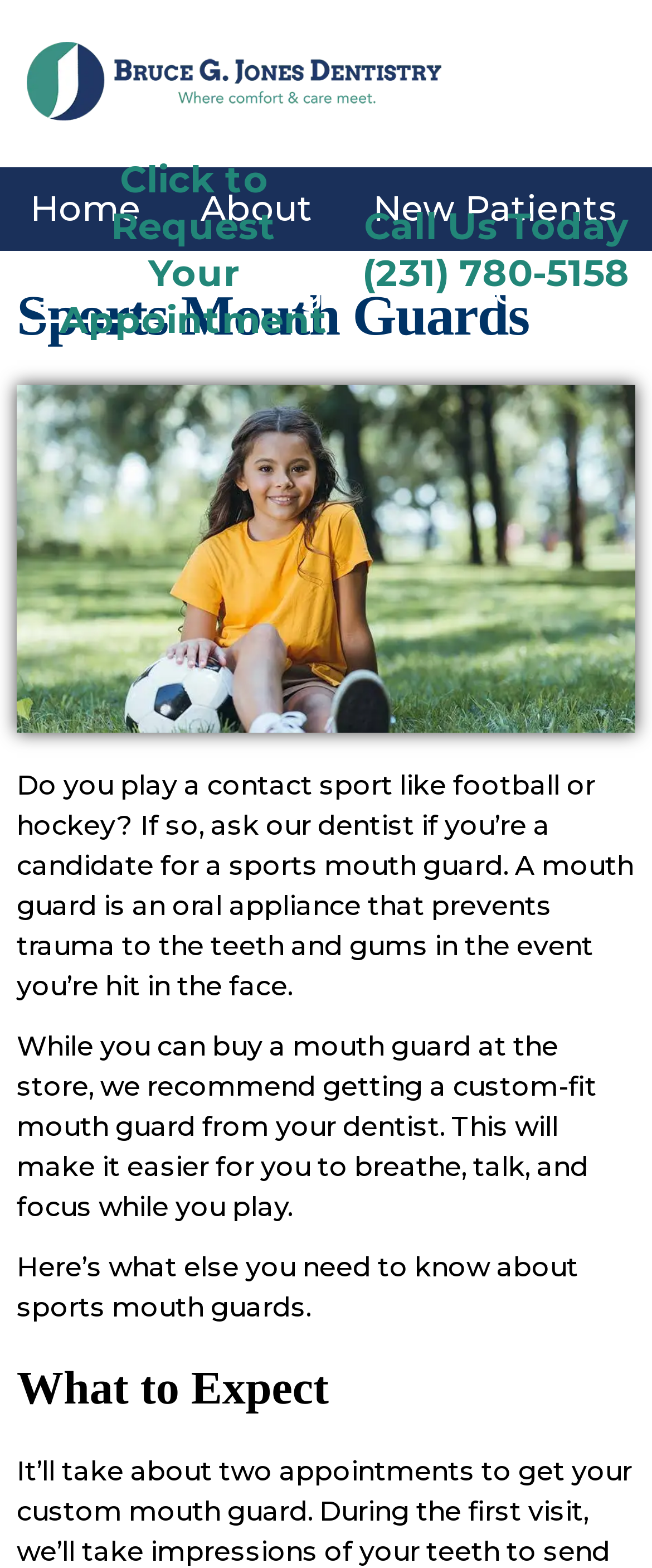Elaborate on the webpage's design and content in a detailed caption.

The webpage is about sports mouth guards offered by a dentist in Muskegon, MI. At the top left, there is a logo with the text "Dentist Muskegon Mi" and an image with the same description. Below the logo, there is a navigation menu with links to "Home", "About", "New Patients", "Services", "Blog", and "Contact".

On the right side of the navigation menu, there are two prominent calls-to-action: "Click to Request Your Appointment" and "Call Us Today (231) 780-5158". 

The main content of the webpage starts with a heading "Sports Mouth Guards" followed by an image related to sports mouth guards in Muskegon, MI. Below the image, there are three paragraphs of text. The first paragraph explains the purpose of a sports mouth guard and who may need one. The second paragraph compares custom-fit mouth guards from a dentist to those available at stores. The third paragraph introduces additional information about sports mouth guards.

Further down the page, there is a heading "What to Expect", which likely leads to more information about the process of getting a sports mouth guard from the dentist.